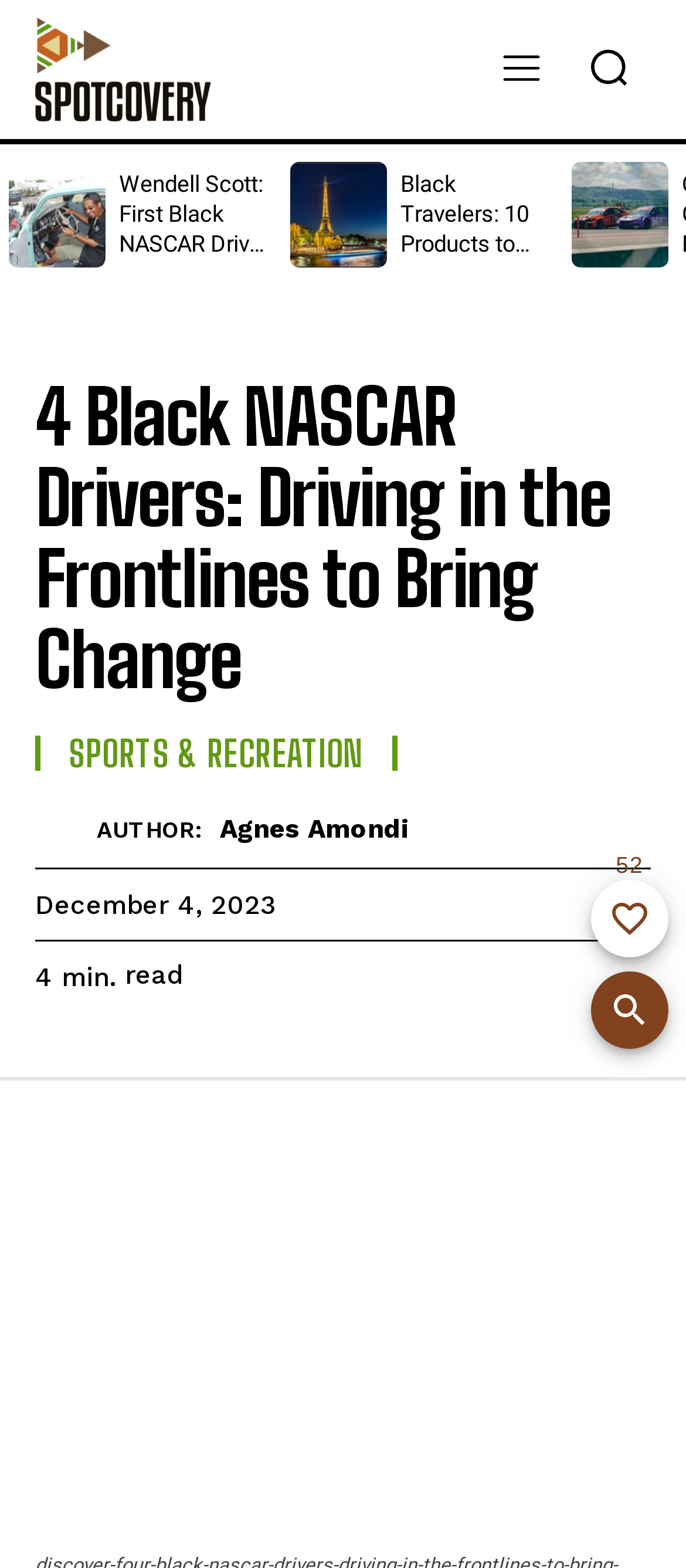Carefully examine the image and provide an in-depth answer to the question: What is the name of the author of this article?

I found the answer by looking at the link with the text 'Agnes Amondi' and its corresponding image, which suggests that Agnes Amondi is the author of this article.